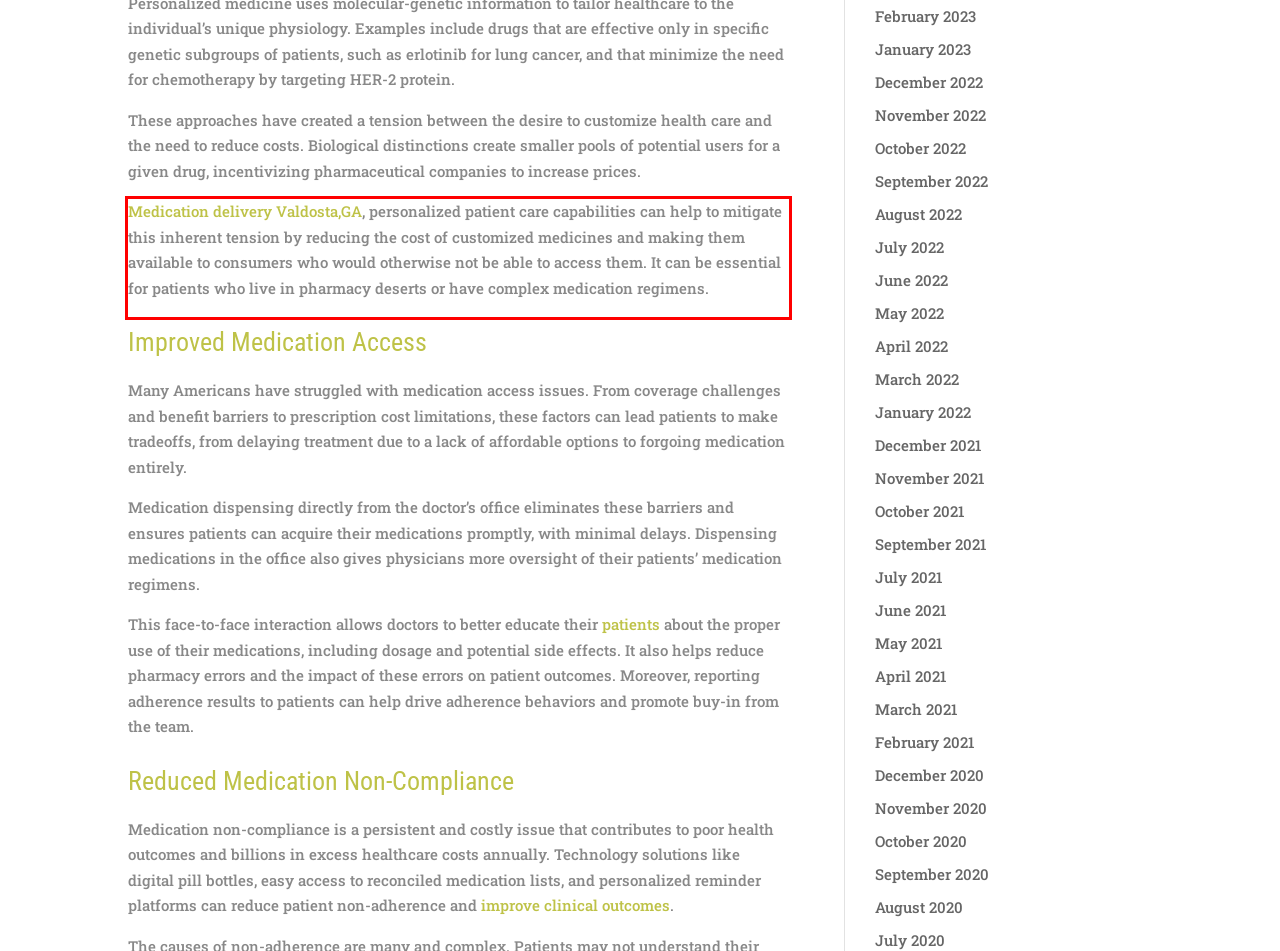Given a screenshot of a webpage, identify the red bounding box and perform OCR to recognize the text within that box.

Medication delivery Valdosta,GA, personalized patient care capabilities can help to mitigate this inherent tension by reducing the cost of customized medicines and making them available to consumers who would otherwise not be able to access them. It can be essential for patients who live in pharmacy deserts or have complex medication regimens.